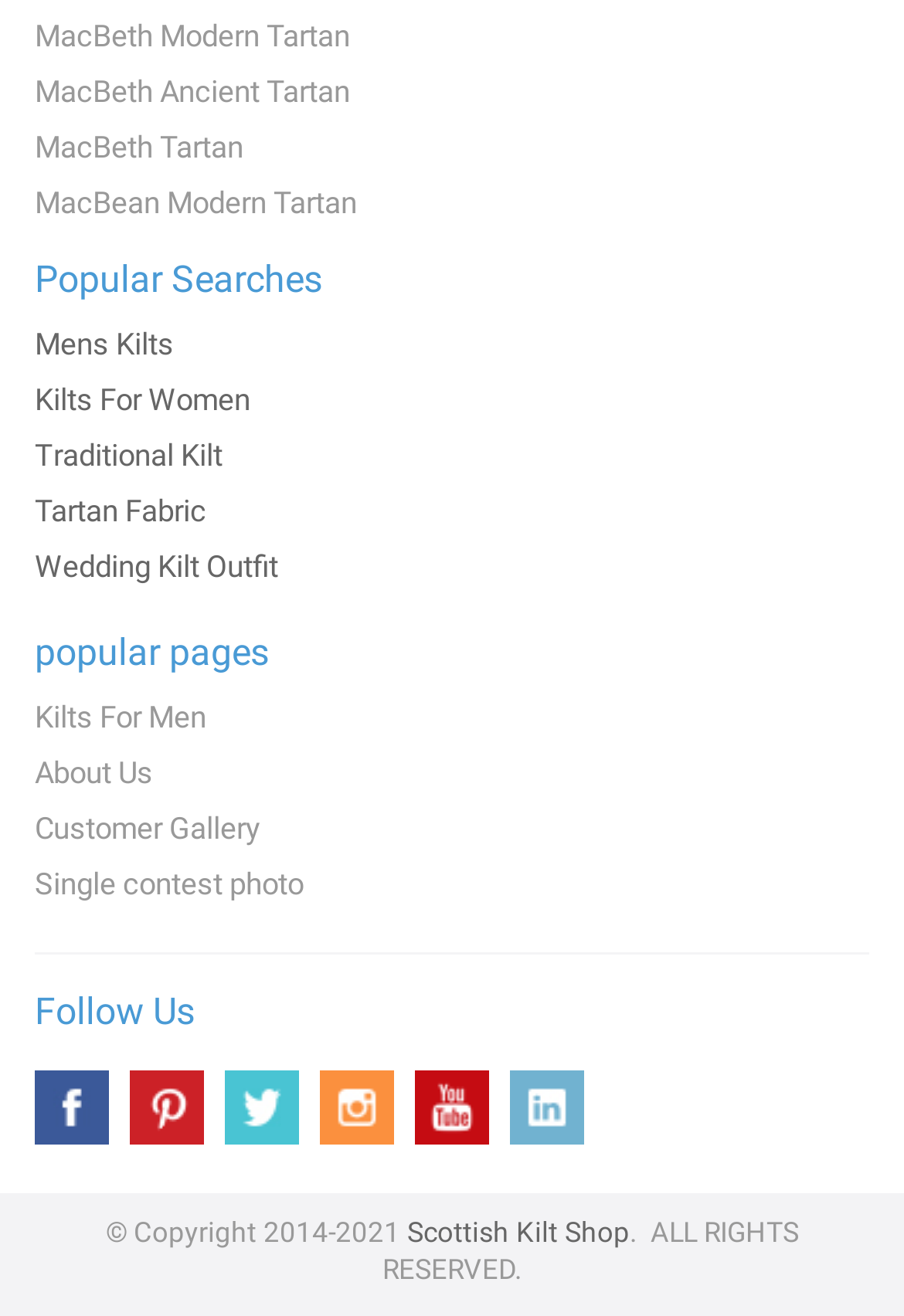Answer the question using only a single word or phrase: 
How many social media platforms are listed?

6